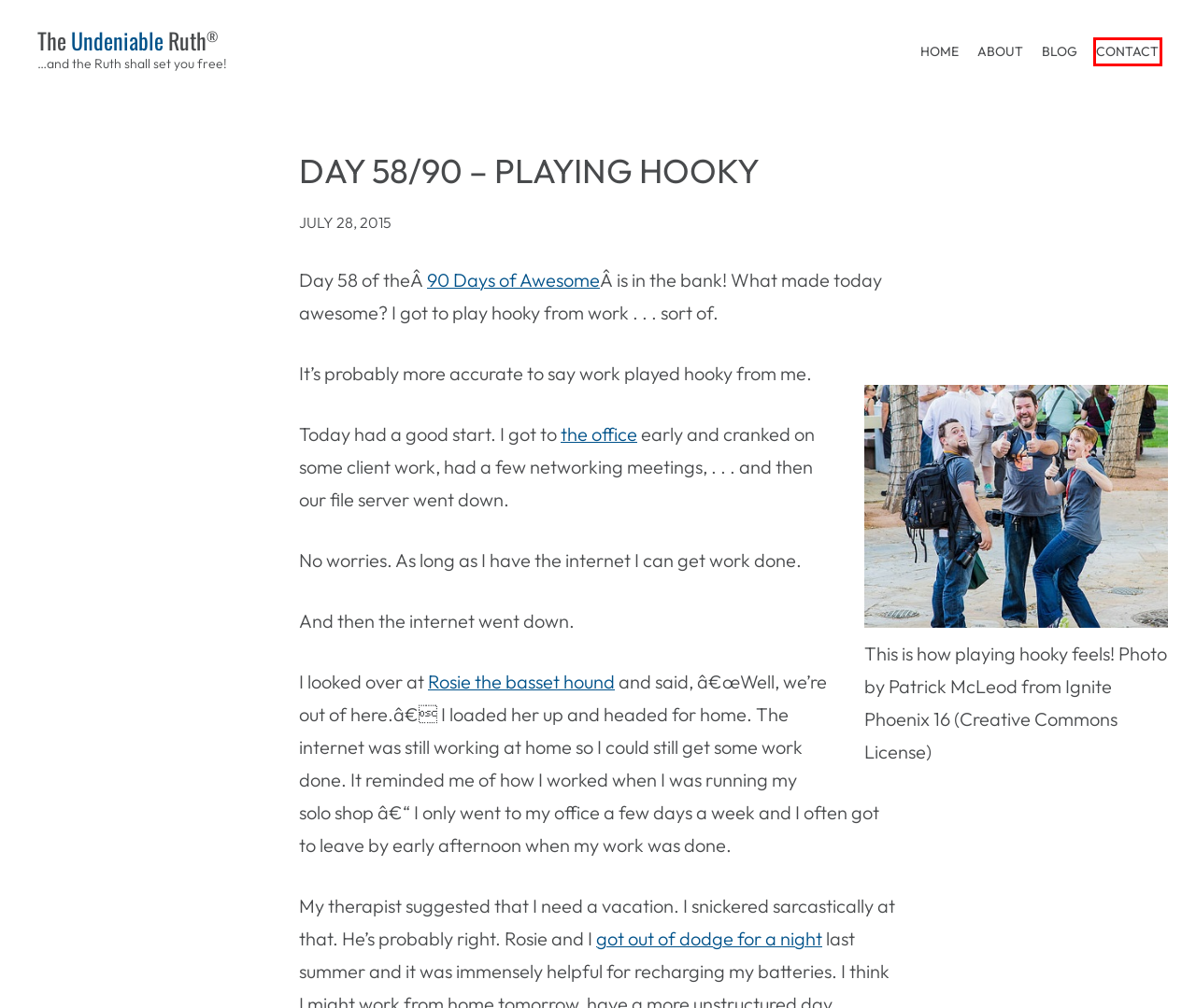Given a webpage screenshot with a red bounding box around a particular element, identify the best description of the new webpage that will appear after clicking on the element inside the red bounding box. Here are the candidates:
A. Summer 2015 = 90 Days of Awesome - The Undeniable Ruth
B. Home - Venjuris
C. Contact - The Undeniable Ruth
D. Blog - The Undeniable Ruth
E. Getting Out of Dodge with Rosie - The Undeniable Ruth
F. Rosie the Basset Hound - The Undeniable Ruth
G. About ME - The Undeniable Ruth
H. Rosie the basset hound Archives - The Undeniable Ruth

C